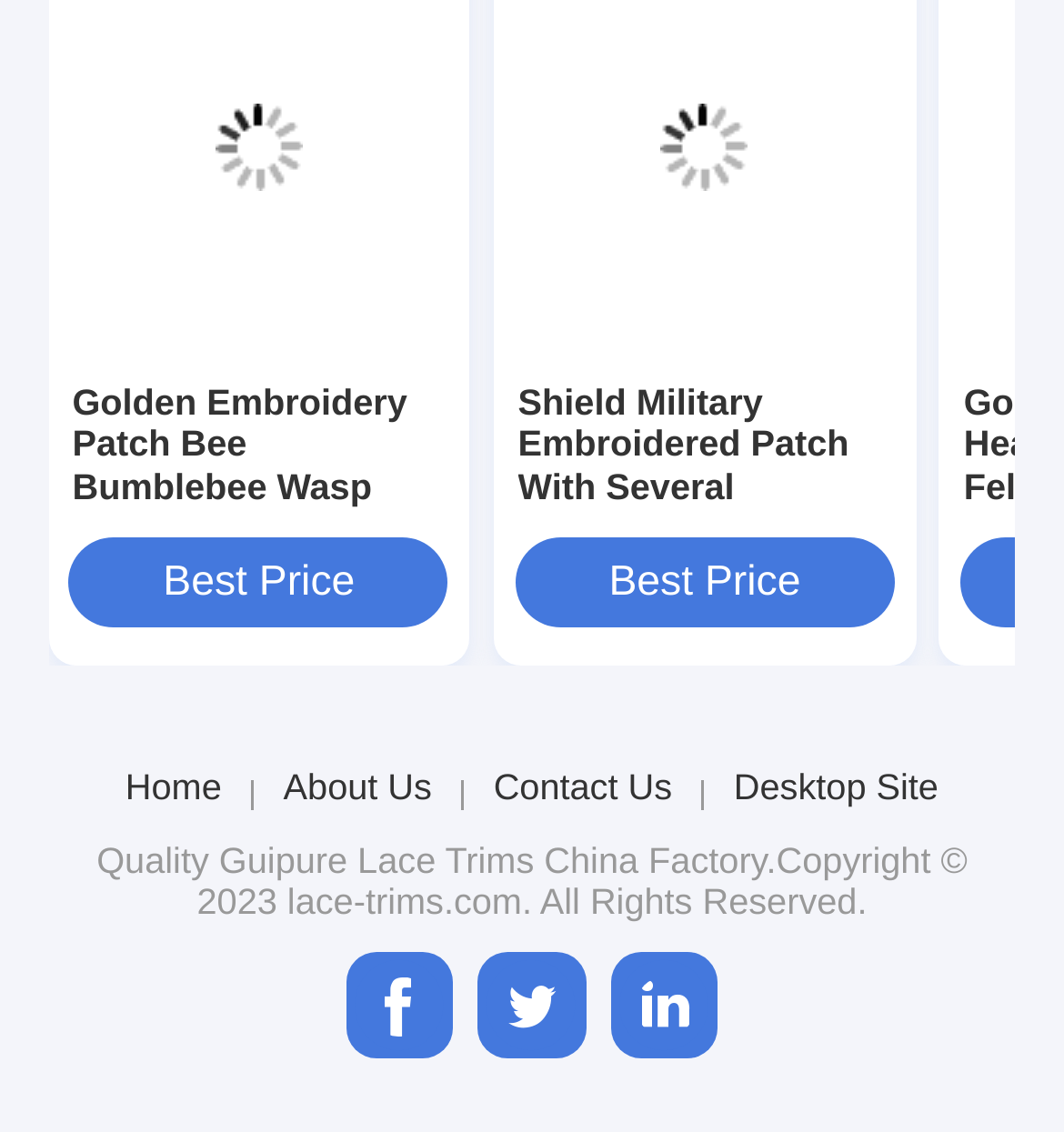Please provide the bounding box coordinates for the element that needs to be clicked to perform the instruction: "Go to Home". The coordinates must consist of four float numbers between 0 and 1, formatted as [left, top, right, bottom].

[0.118, 0.678, 0.208, 0.715]